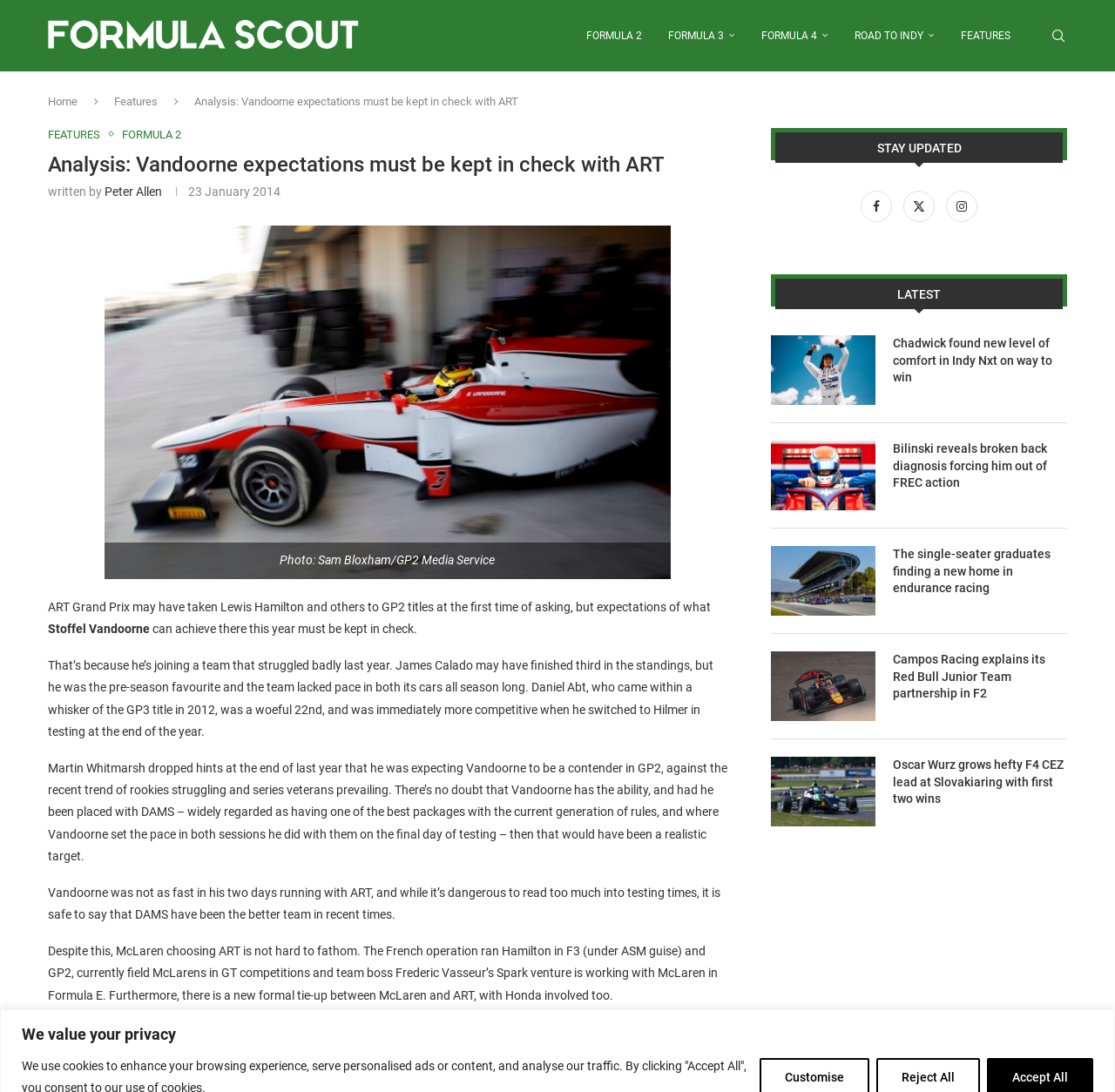Based on the visual content of the image, answer the question thoroughly: What is the name of the website?

I determined the answer by looking at the link element with the text 'Formula Scout' at the top of the webpage, which is likely to be the website's name.